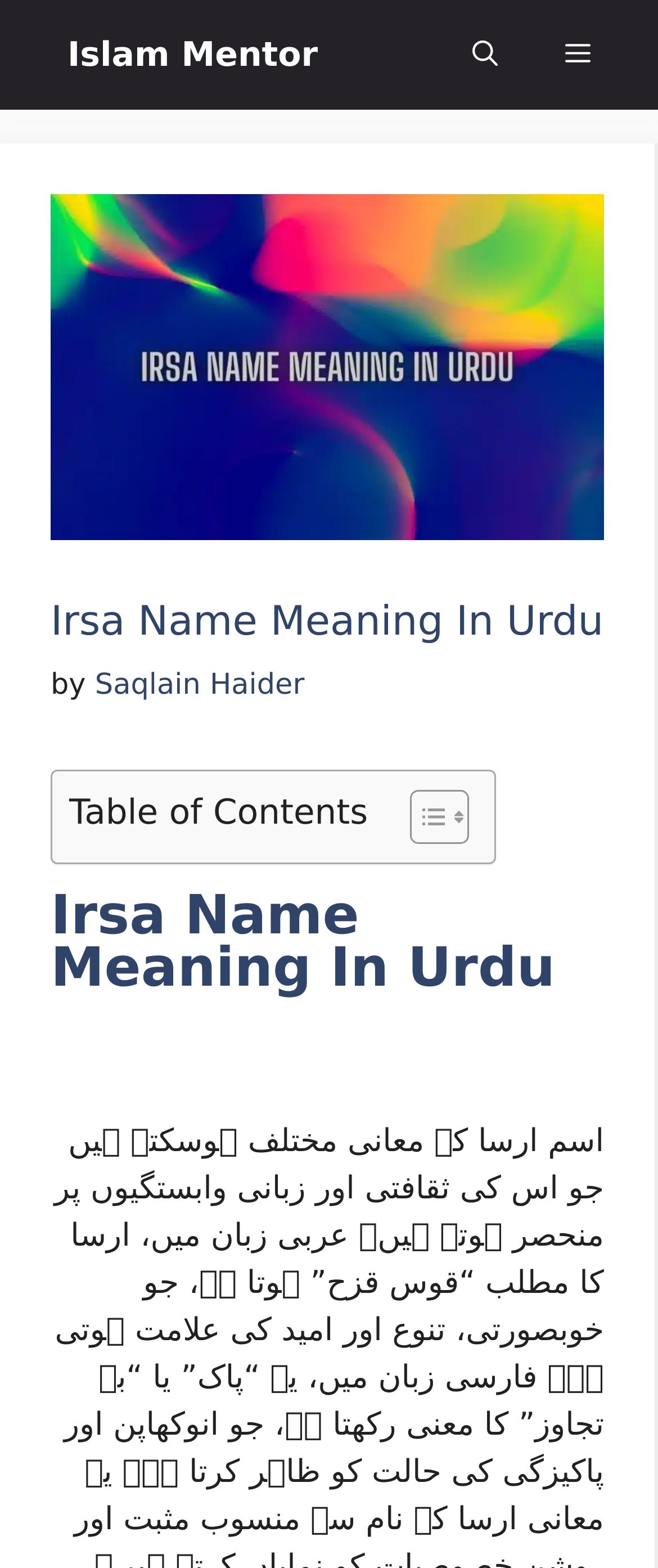Analyze and describe the webpage in a detailed narrative.

The webpage is about the meaning of the name "Irsa" in Urdu, with a focus on Islamic context. At the top left, there is a link to "Islam Mentor" and a button labeled "Menu" that is not expanded. To the right of these elements, there is a button labeled "Open search". 

Below the top navigation elements, there is a large image with the title "Irsa Name Meaning In Urdu". This image spans most of the width of the page. 

Underneath the image, there is a header section with a heading that repeats the title "Irsa Name Meaning In Urdu". This heading is followed by the text "by" and a link to the author "Saqlain Haider". 

To the right of the header section, there is a table of contents with a heading and a link to toggle its visibility. The table of contents is accompanied by two small icons. 

Finally, there is another heading that repeats the title "Irsa Name Meaning In Urdu" again, followed by a non-breaking space character.